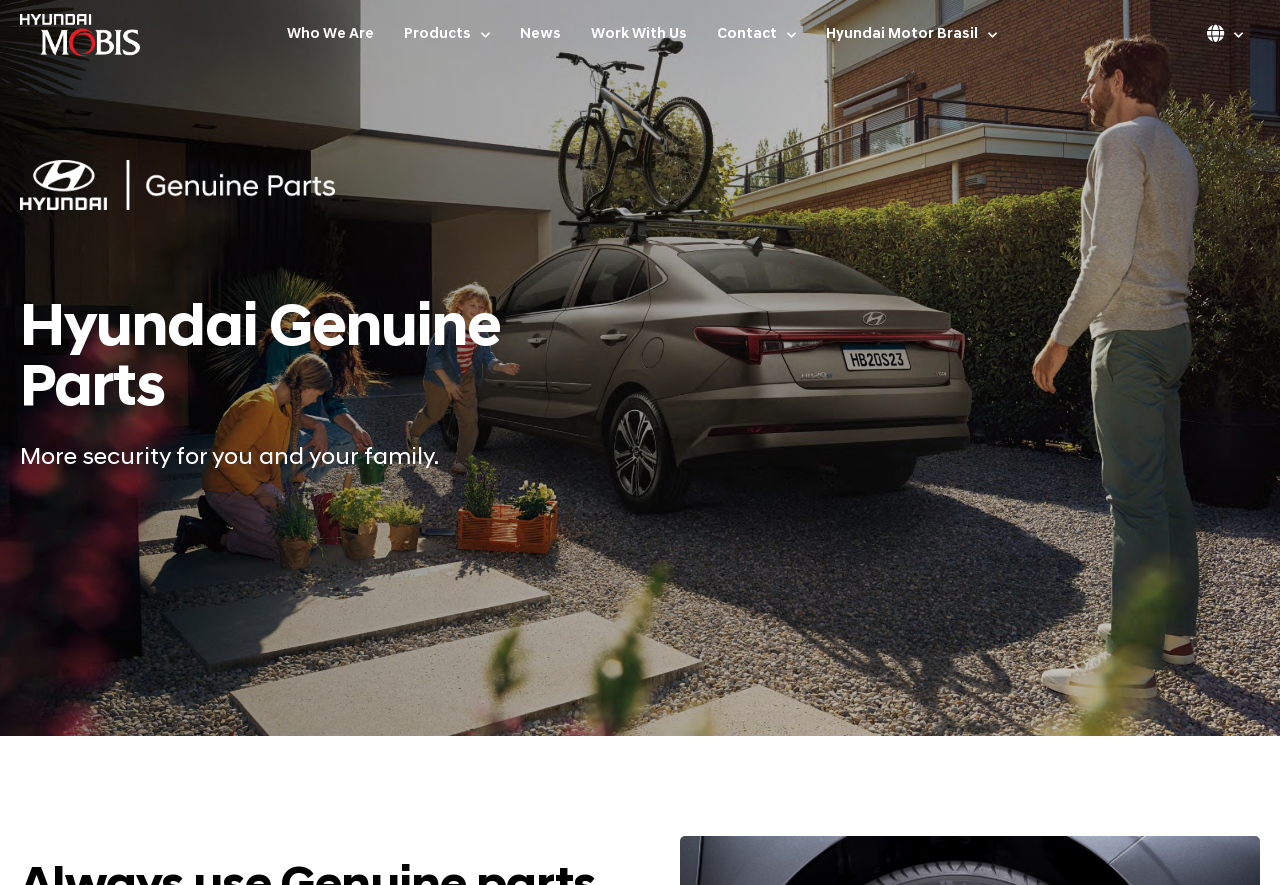Please respond to the question with a concise word or phrase:
How many language options are there?

Unknown